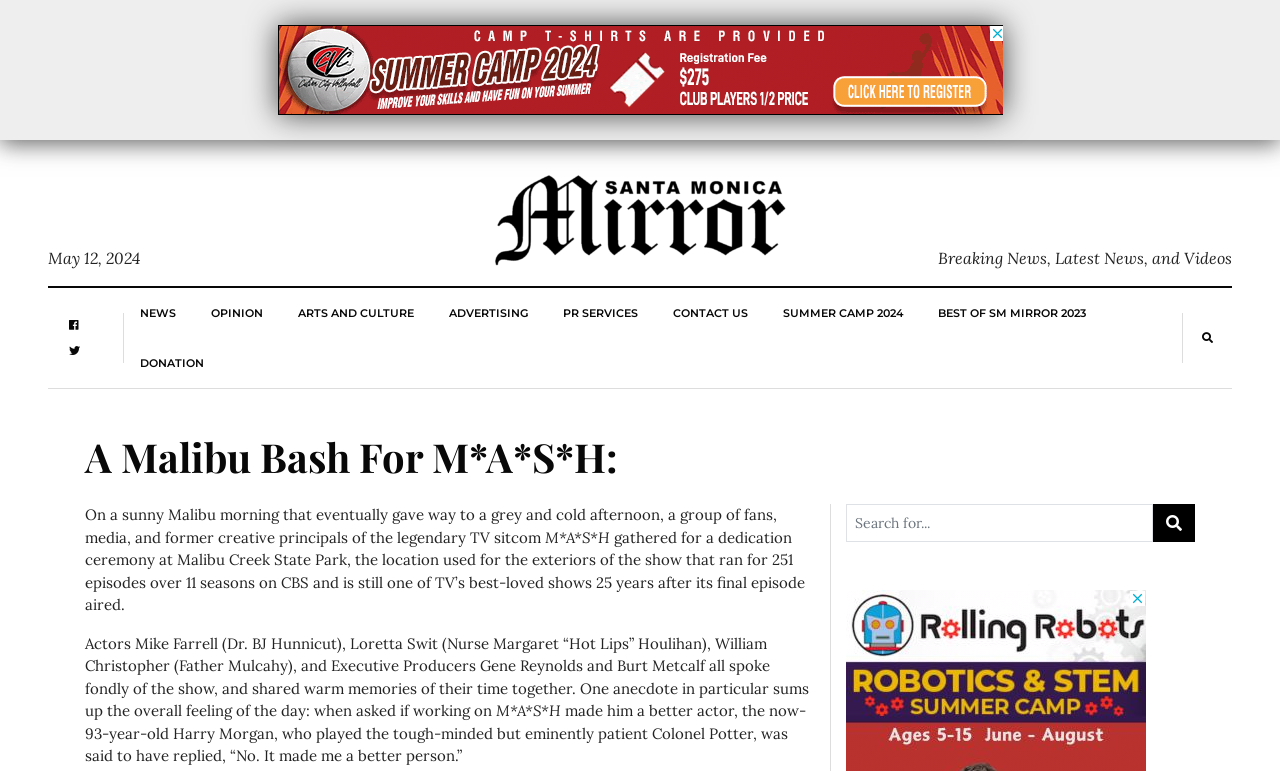What is the name of the TV sitcom mentioned?
Based on the screenshot, provide your answer in one word or phrase.

M*A*S*H